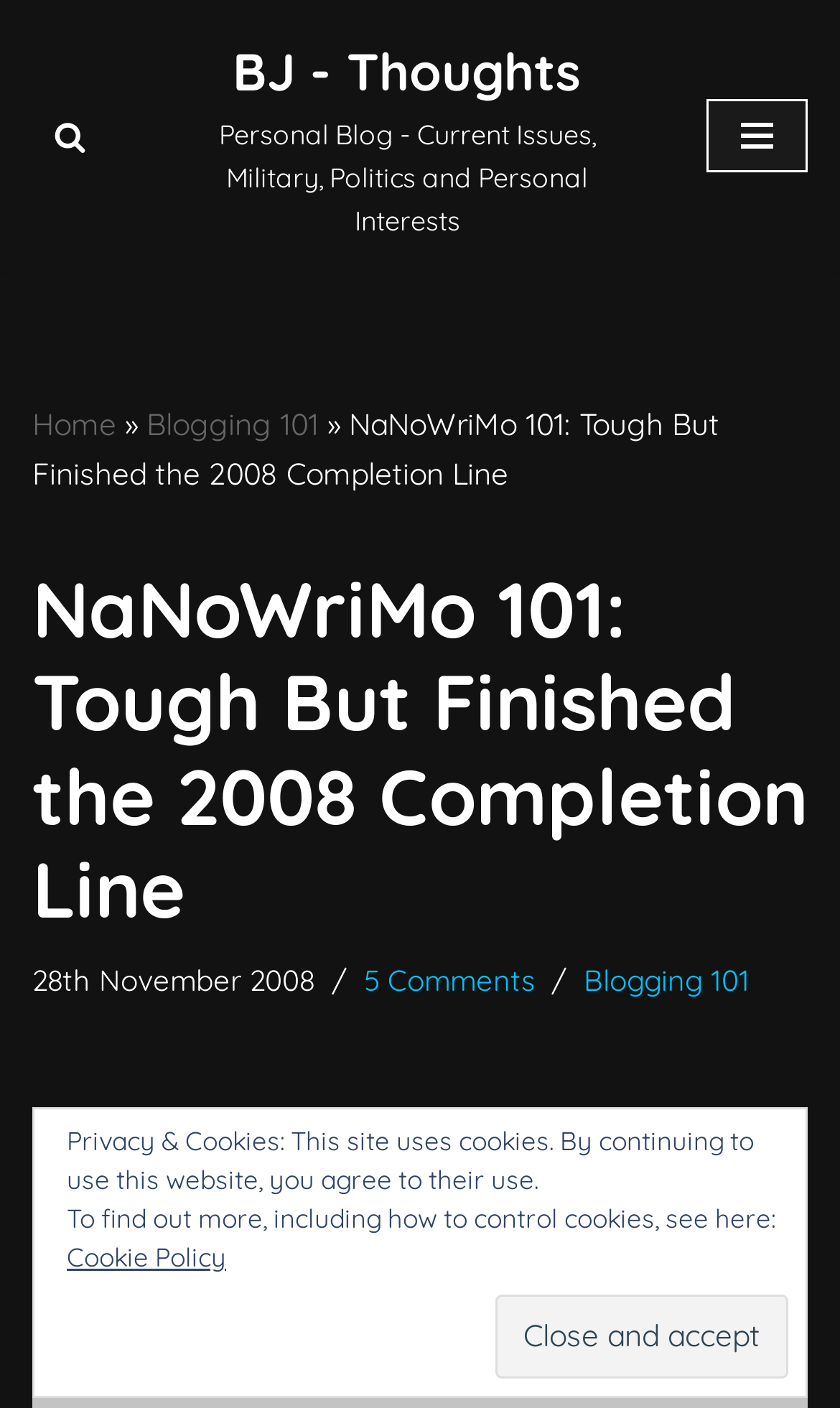Find the bounding box coordinates for the area that must be clicked to perform this action: "View comments".

[0.433, 0.682, 0.636, 0.708]